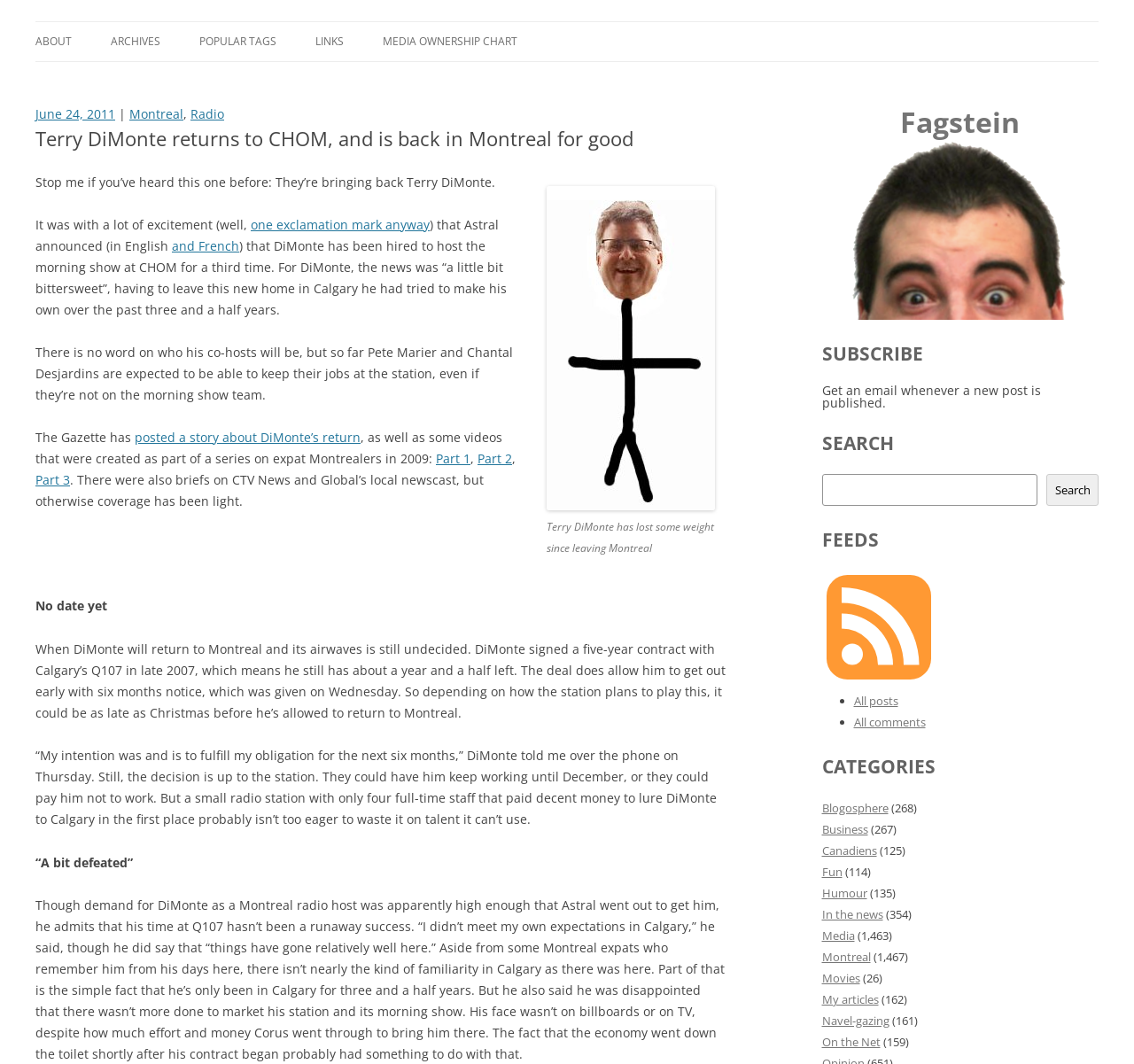Identify the bounding box coordinates of the region I need to click to complete this instruction: "Click on the 'Fagstein' link".

[0.031, 0.02, 0.116, 0.06]